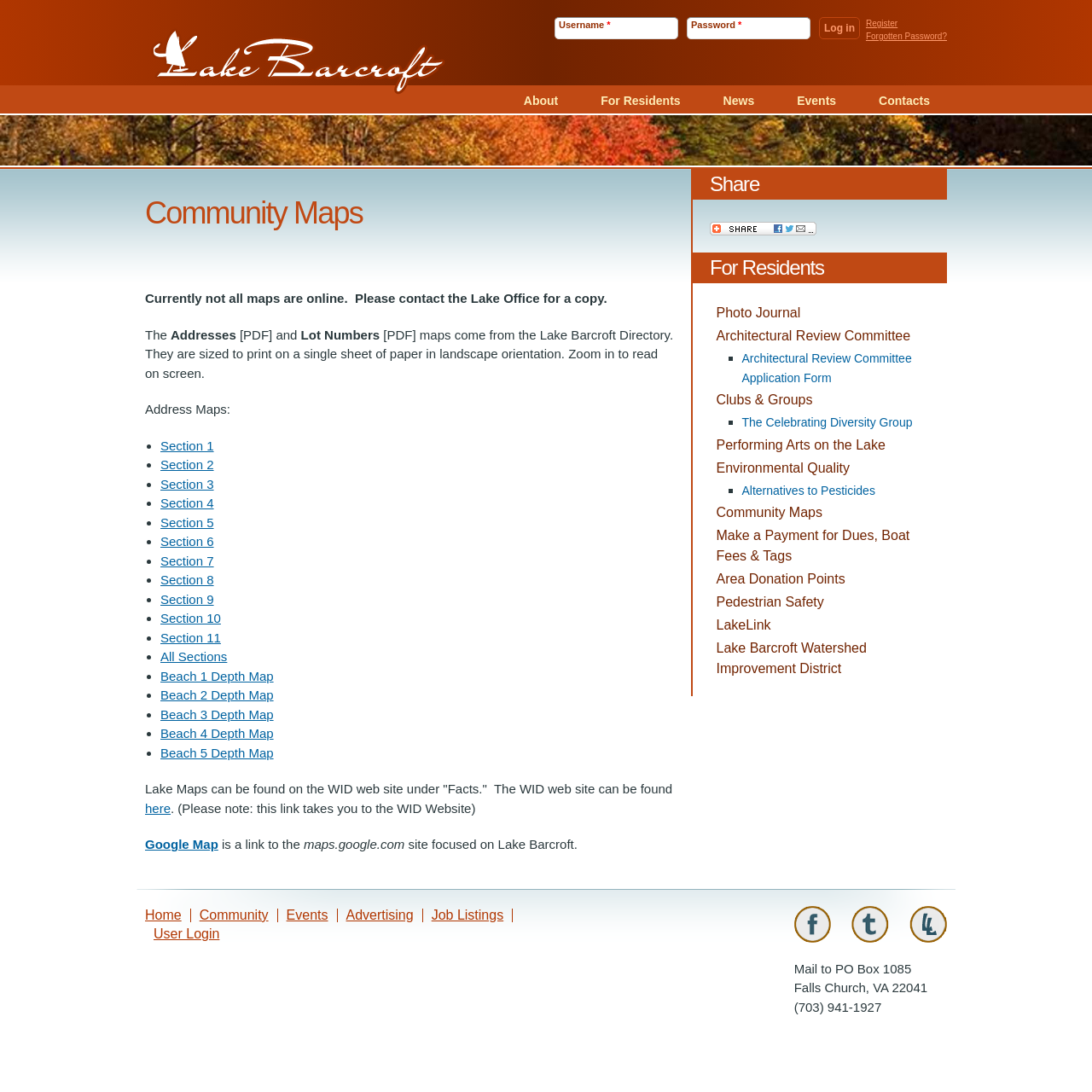Please predict the bounding box coordinates of the element's region where a click is necessary to complete the following instruction: "Go to About page". The coordinates should be represented by four float numbers between 0 and 1, i.e., [left, top, right, bottom].

[0.48, 0.086, 0.511, 0.098]